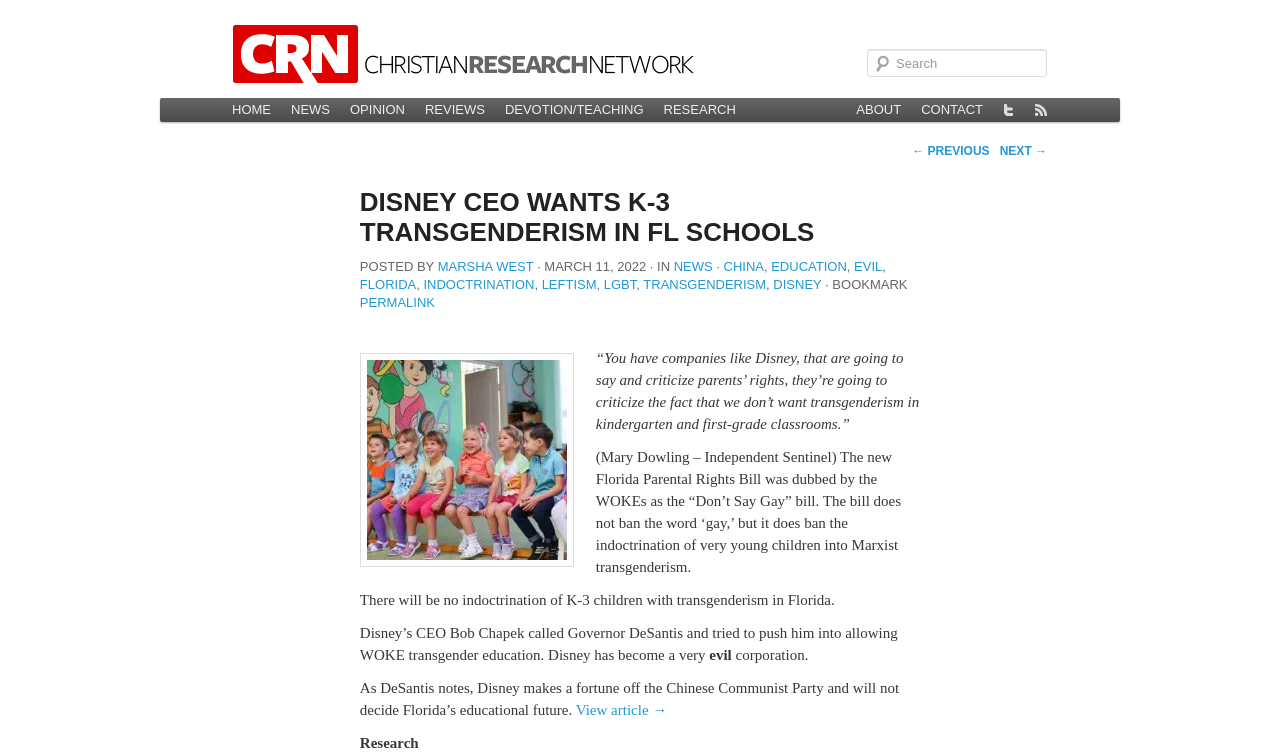Please find the bounding box for the UI component described as follows: "LGBT".

[0.472, 0.368, 0.497, 0.388]